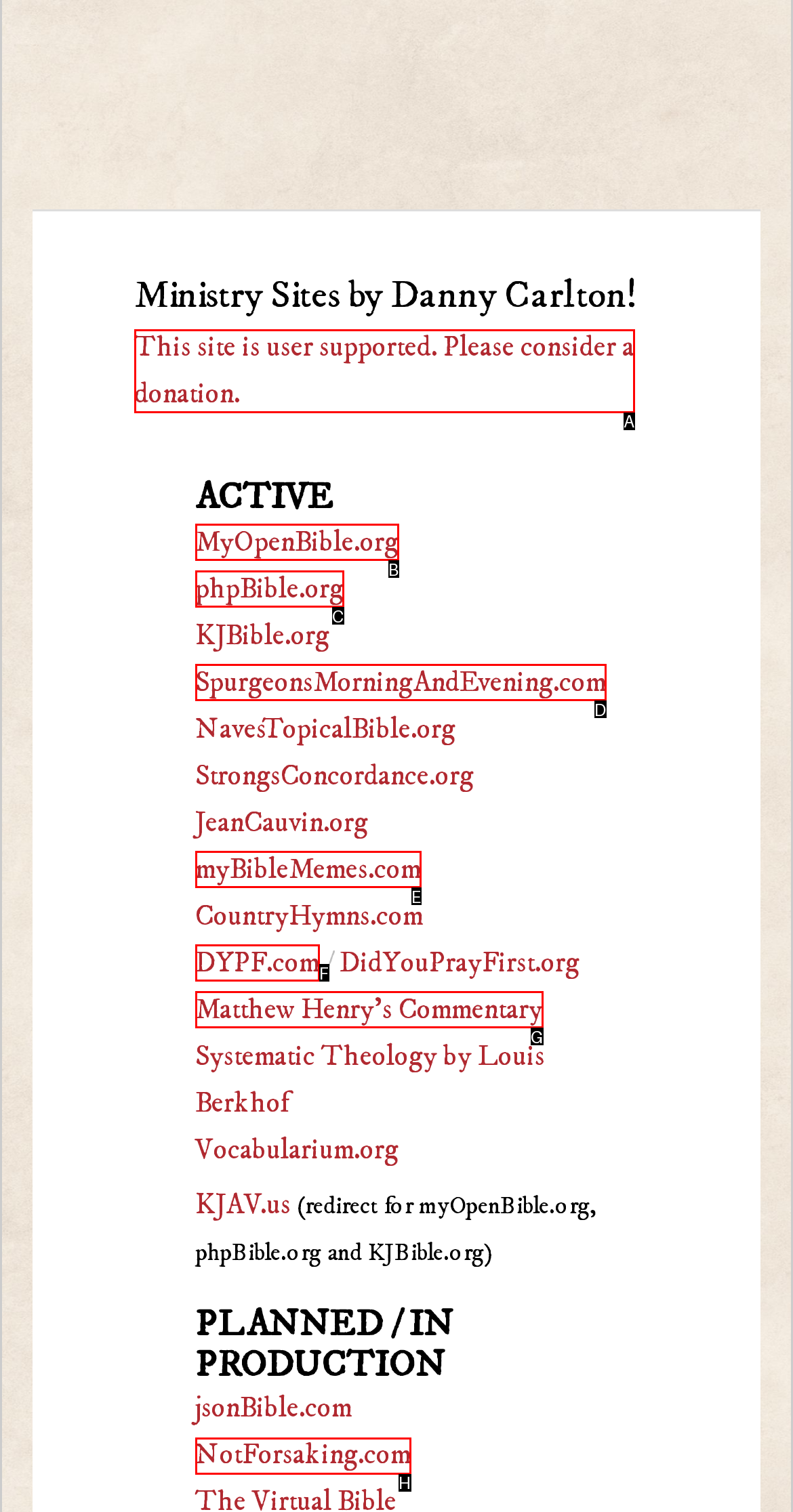Looking at the description: Matthew Henry's Commentary, identify which option is the best match and respond directly with the letter of that option.

G